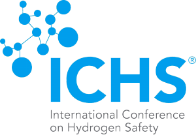Offer an in-depth caption for the image presented.

The image displays the logo for the International Conference on Hydrogen Safety (ICHS). It features the prominent acronym "ICHS" in bold blue letters, symbolizing the event's focus on hydrogen safety. Surrounding the text are abstract representations of molecules, suggesting scientific innovation and research. Below the acronym, the full name "International Conference on Hydrogen Safety" appears in a smaller, gray font, indicating the event's formal title. This logo represents the integration of expertise from different stakeholders in the field of hydrogen safety, aligning with the mission and vision of fostering safe and sustainable energy solutions through collaborative research.